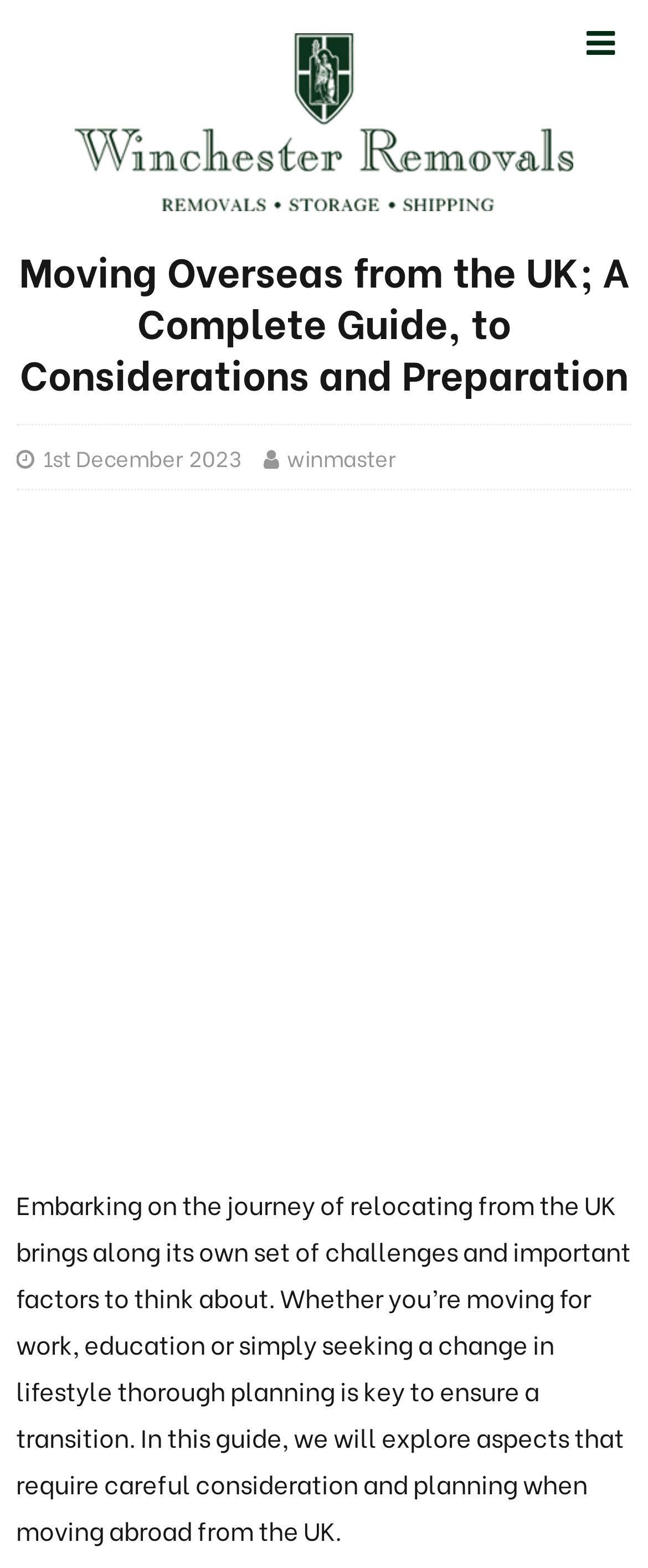Given the element description "winmaster", identify the bounding box of the corresponding UI element.

[0.443, 0.28, 0.612, 0.301]